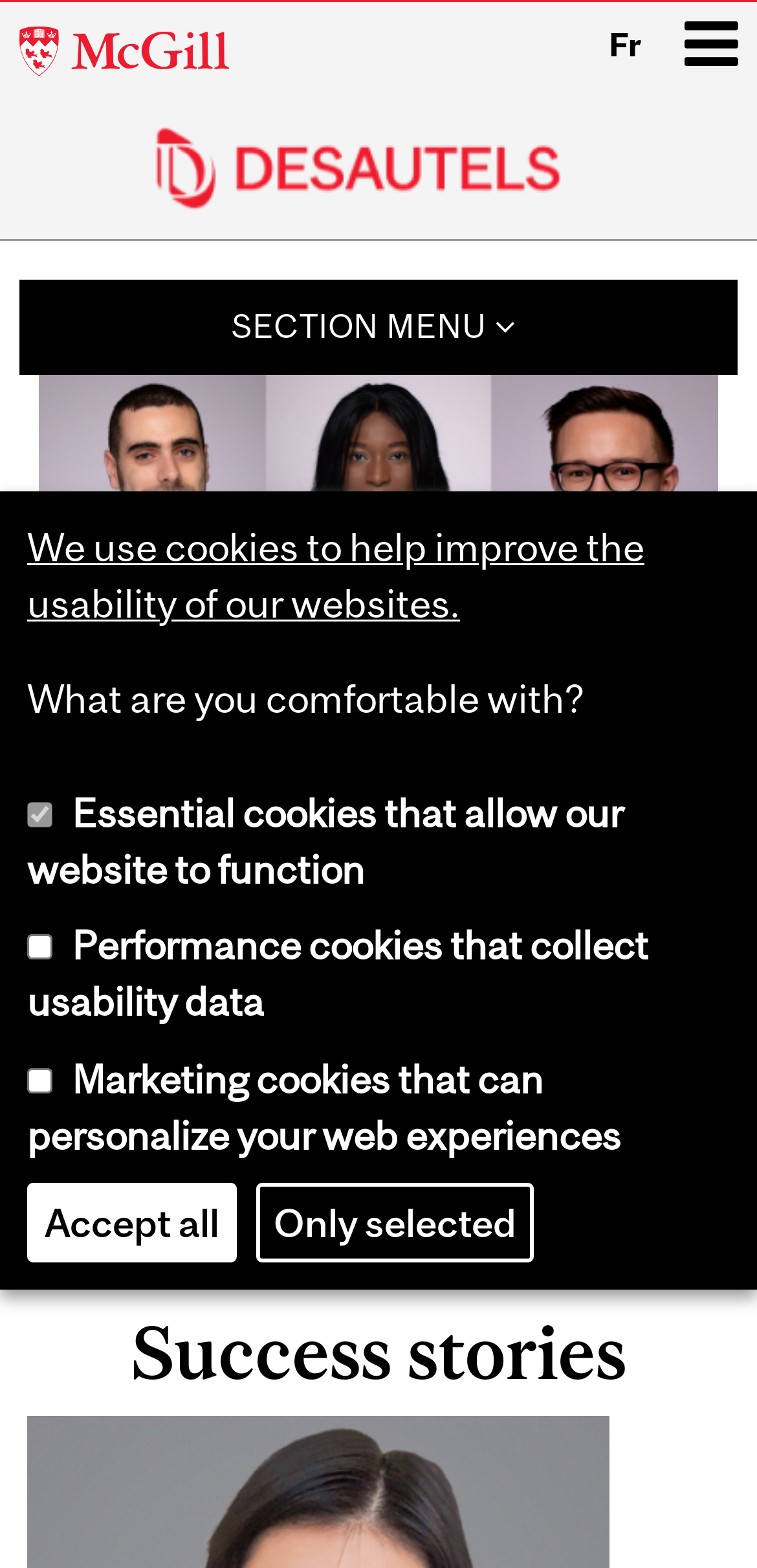Determine the bounding box coordinates of the area to click in order to meet this instruction: "View Mitchell McEwen's story".

[0.101, 0.653, 0.486, 0.701]